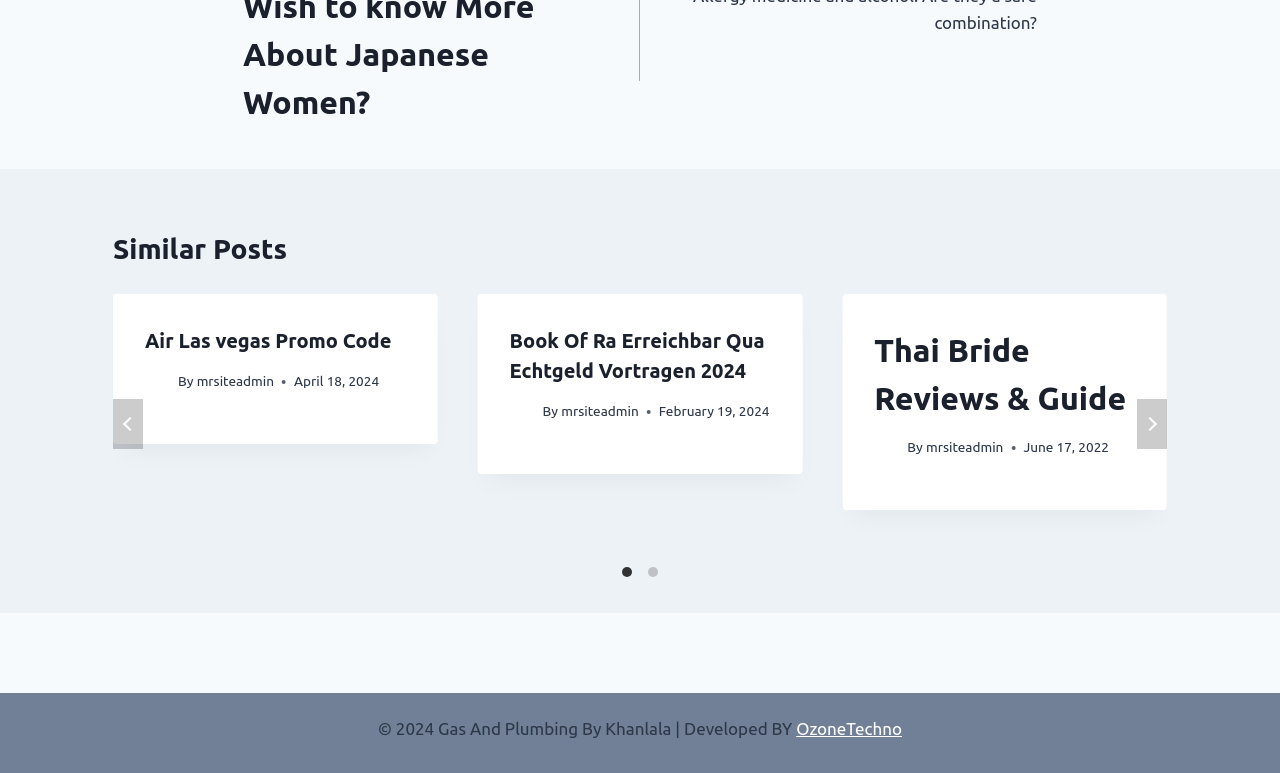What is the name of the developer of this website?
Look at the screenshot and provide an in-depth answer.

I found the link element [401] at the bottom of the page with the text 'OzoneTechno', which is likely the name of the developer of this website.